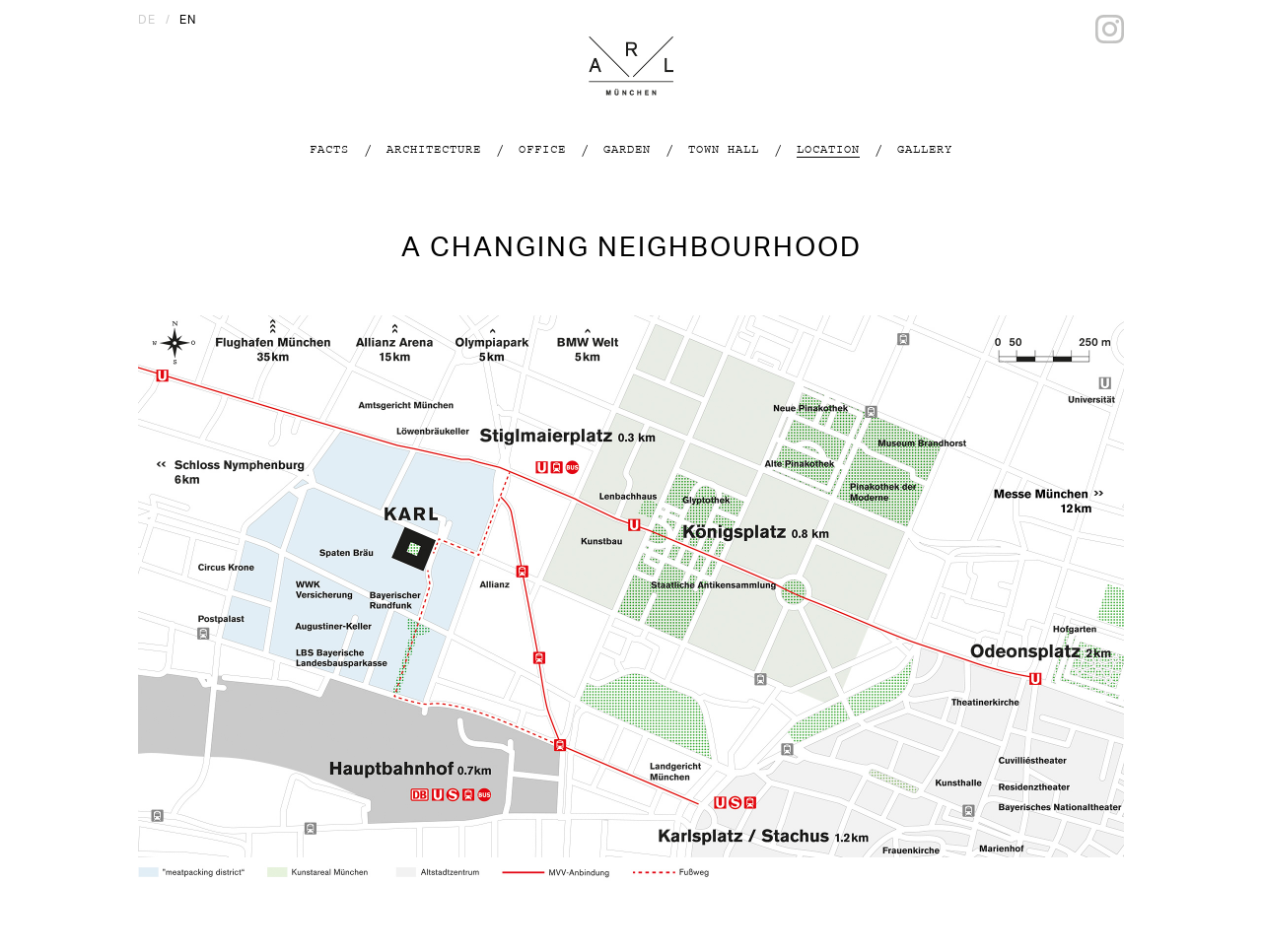What languages are available on this website?
Kindly answer the question with as much detail as you can.

I found two language options, 'DE' and 'EN', which are links located at the top of the webpage, indicating that the website is available in German and English.